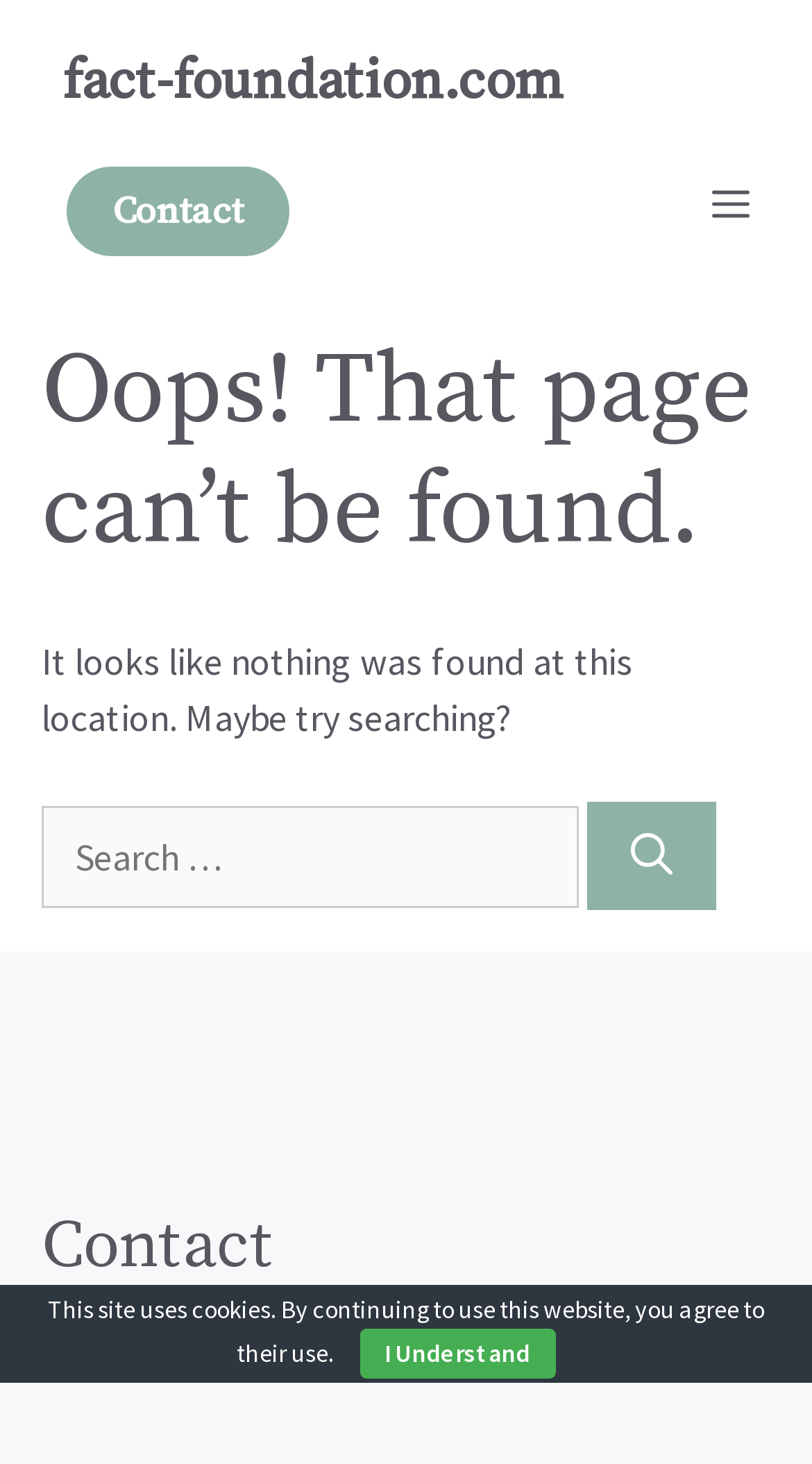What is the purpose of the search box?
Using the image as a reference, answer with just one word or a short phrase.

Search for content